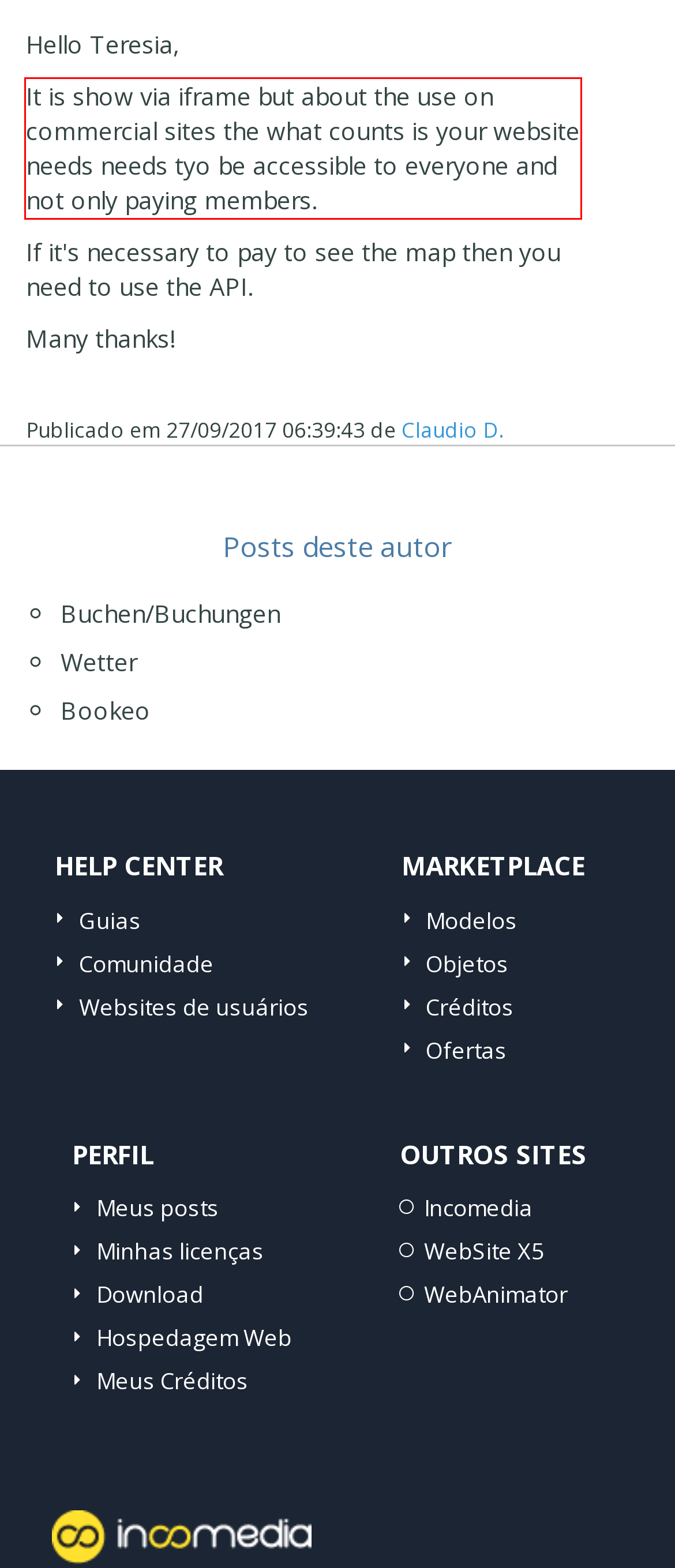The screenshot you have been given contains a UI element surrounded by a red rectangle. Use OCR to read and extract the text inside this red rectangle.

It is show via iframe but about the use on commercial sites the what counts is your website needs needs tyo be accessible to everyone and not only paying members.